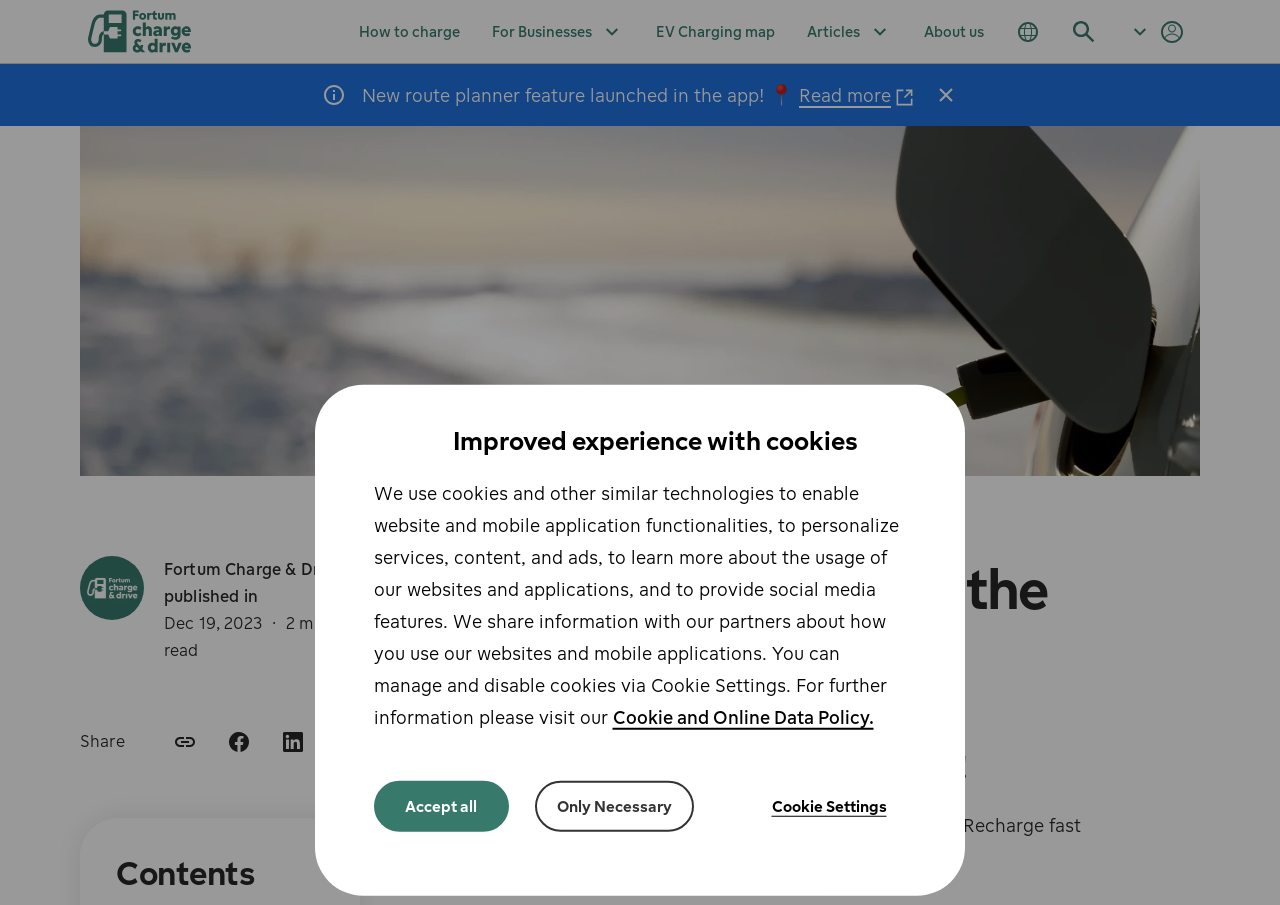What is the name of the company offering cheaper charging?
Please look at the screenshot and answer using one word or phrase.

Fortum Charge & Drive